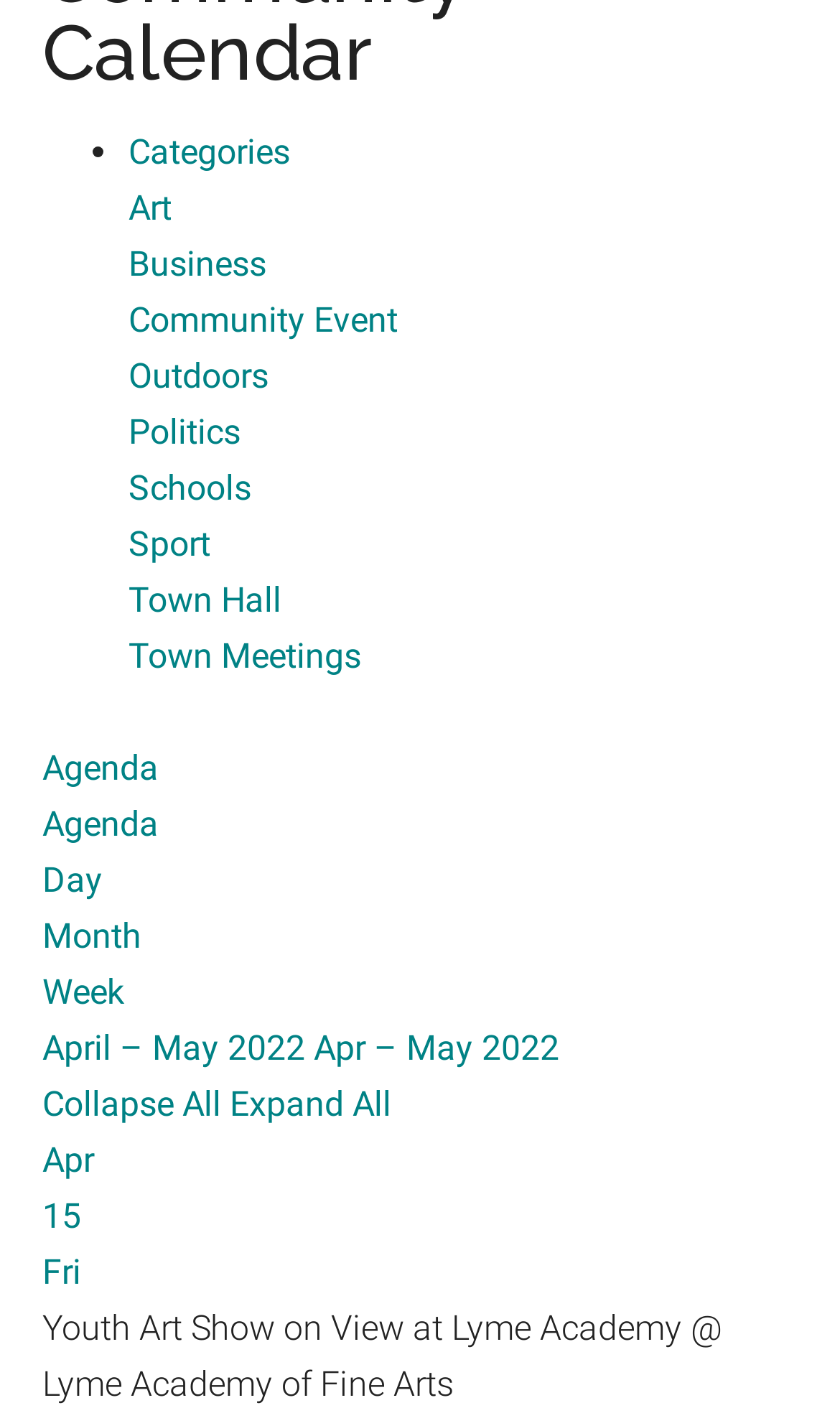Predict the bounding box of the UI element based on the description: "Sport". The coordinates should be four float numbers between 0 and 1, formatted as [left, top, right, bottom].

[0.153, 0.372, 0.25, 0.401]